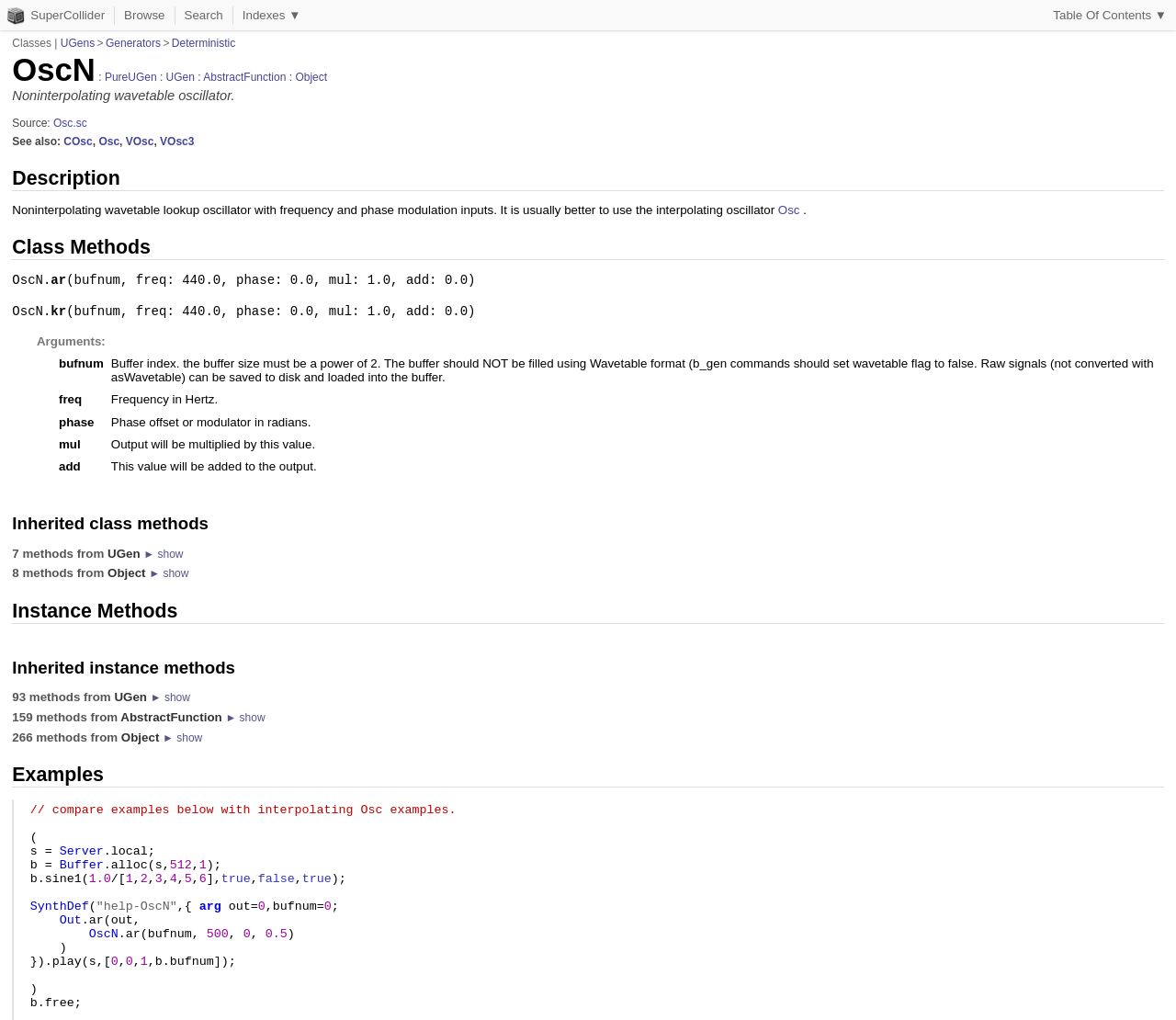Determine the bounding box coordinates for the clickable element required to fulfill the instruction: "View OscN examples". Provide the coordinates as four float numbers between 0 and 1, i.e., [left, top, right, bottom].

[0.01, 0.749, 0.99, 0.772]